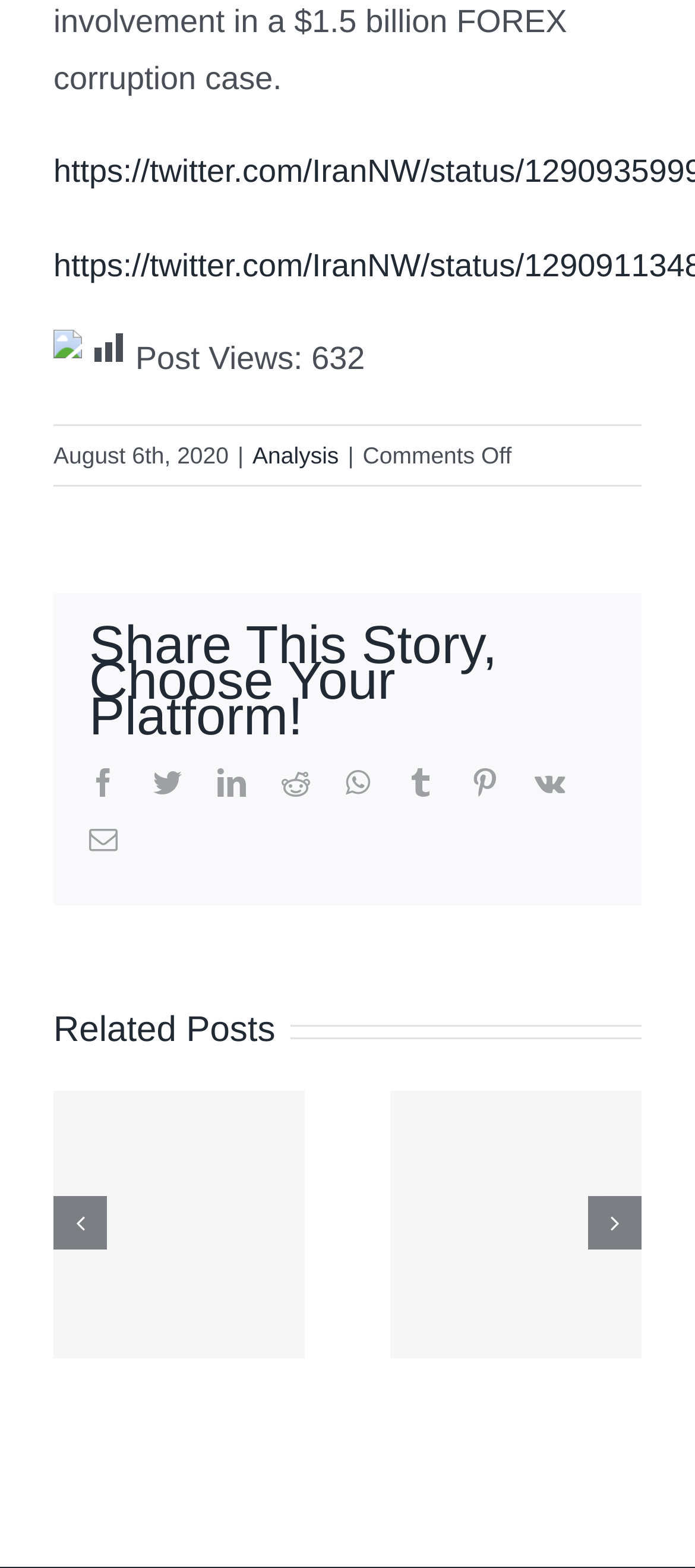Please identify the bounding box coordinates of the region to click in order to complete the given instruction: "Get a free quote now". The coordinates should be four float numbers between 0 and 1, i.e., [left, top, right, bottom].

None